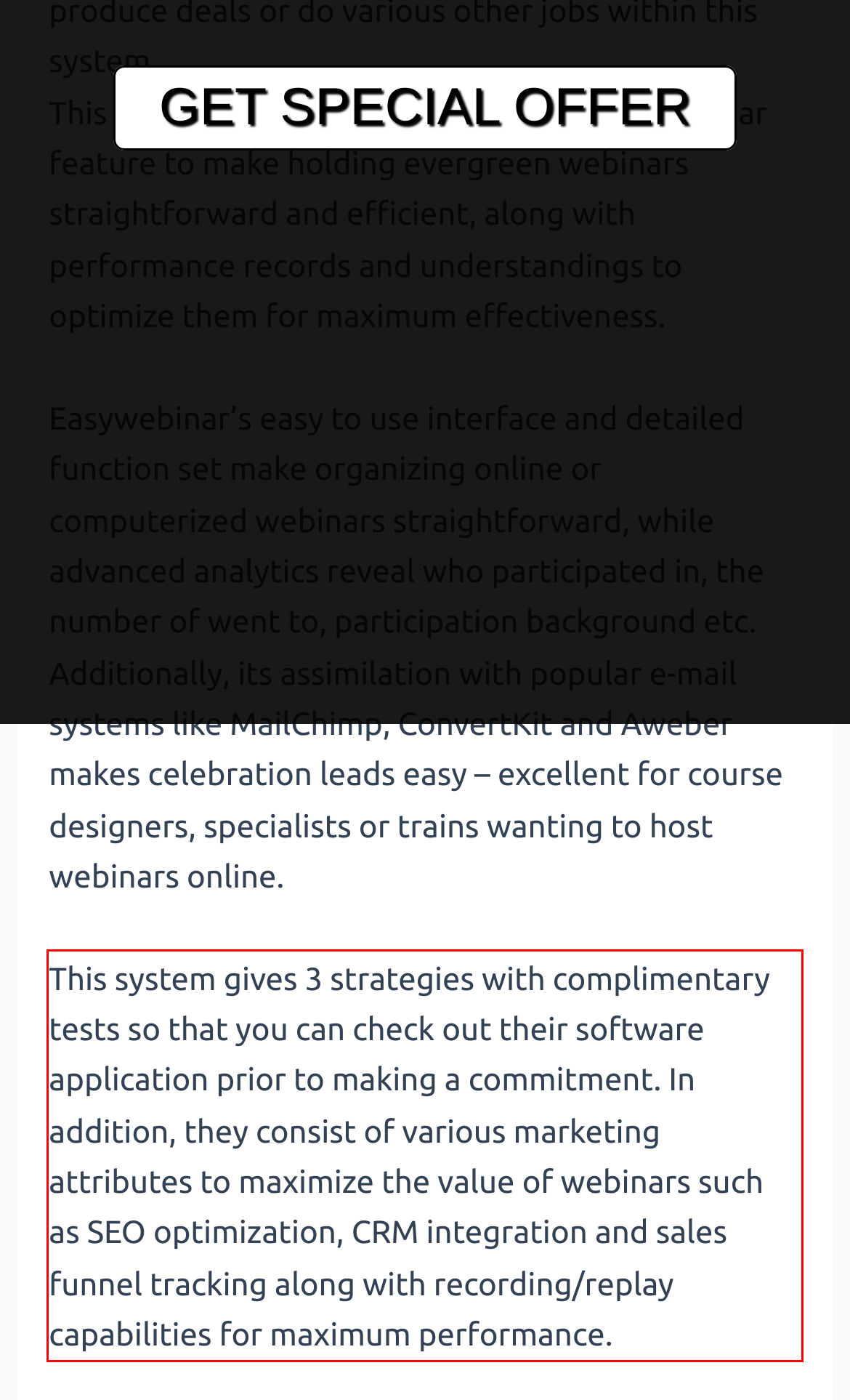You have a screenshot of a webpage with a UI element highlighted by a red bounding box. Use OCR to obtain the text within this highlighted area.

This system gives 3 strategies with complimentary tests so that you can check out their software application prior to making a commitment. In addition, they consist of various marketing attributes to maximize the value of webinars such as SEO optimization, CRM integration and sales funnel tracking along with recording/replay capabilities for maximum performance.